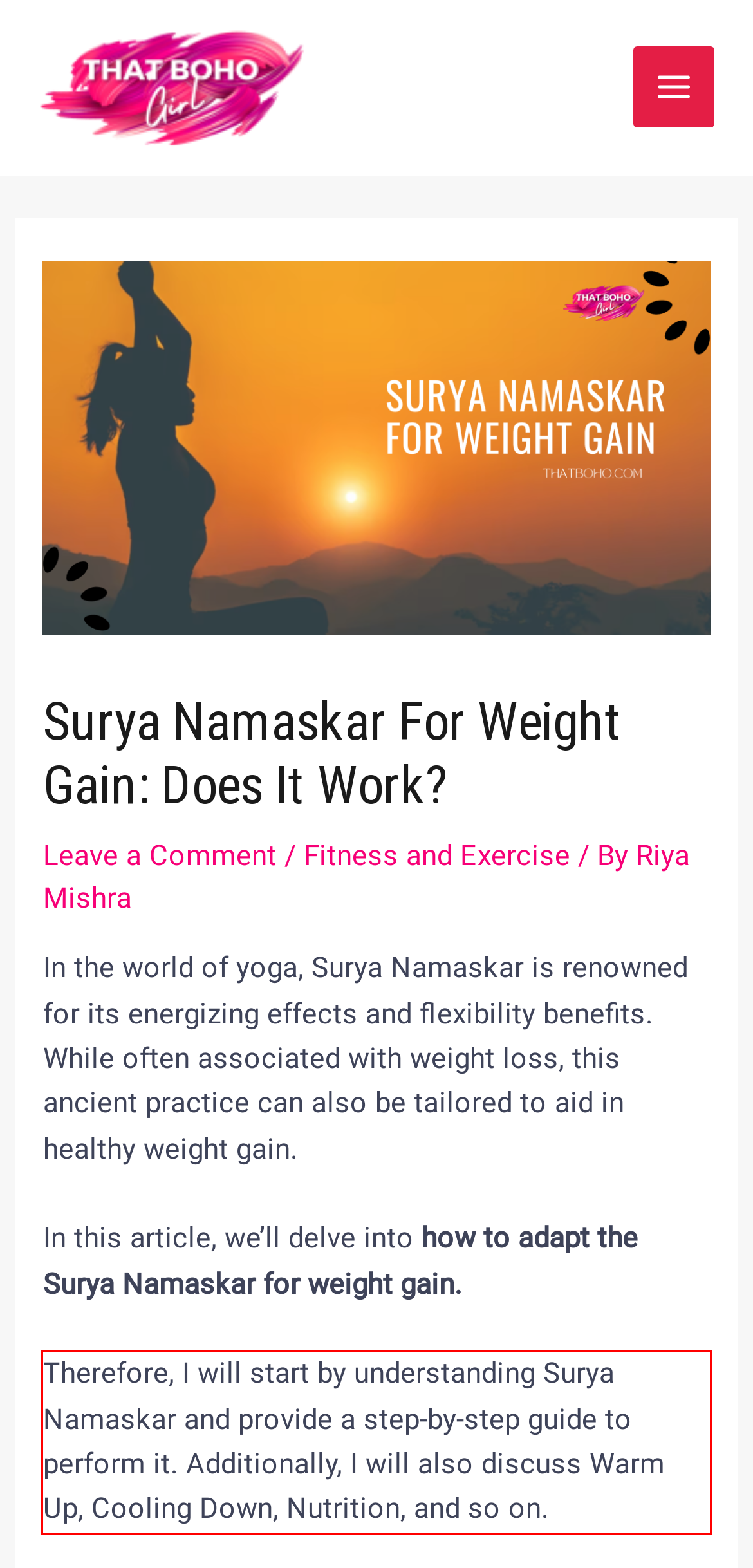You have a screenshot of a webpage with a red bounding box. Use OCR to generate the text contained within this red rectangle.

Therefore, I will start by understanding Surya Namaskar and provide a step-by-step guide to perform it. Additionally, I will also discuss Warm Up, Cooling Down, Nutrition, and so on.